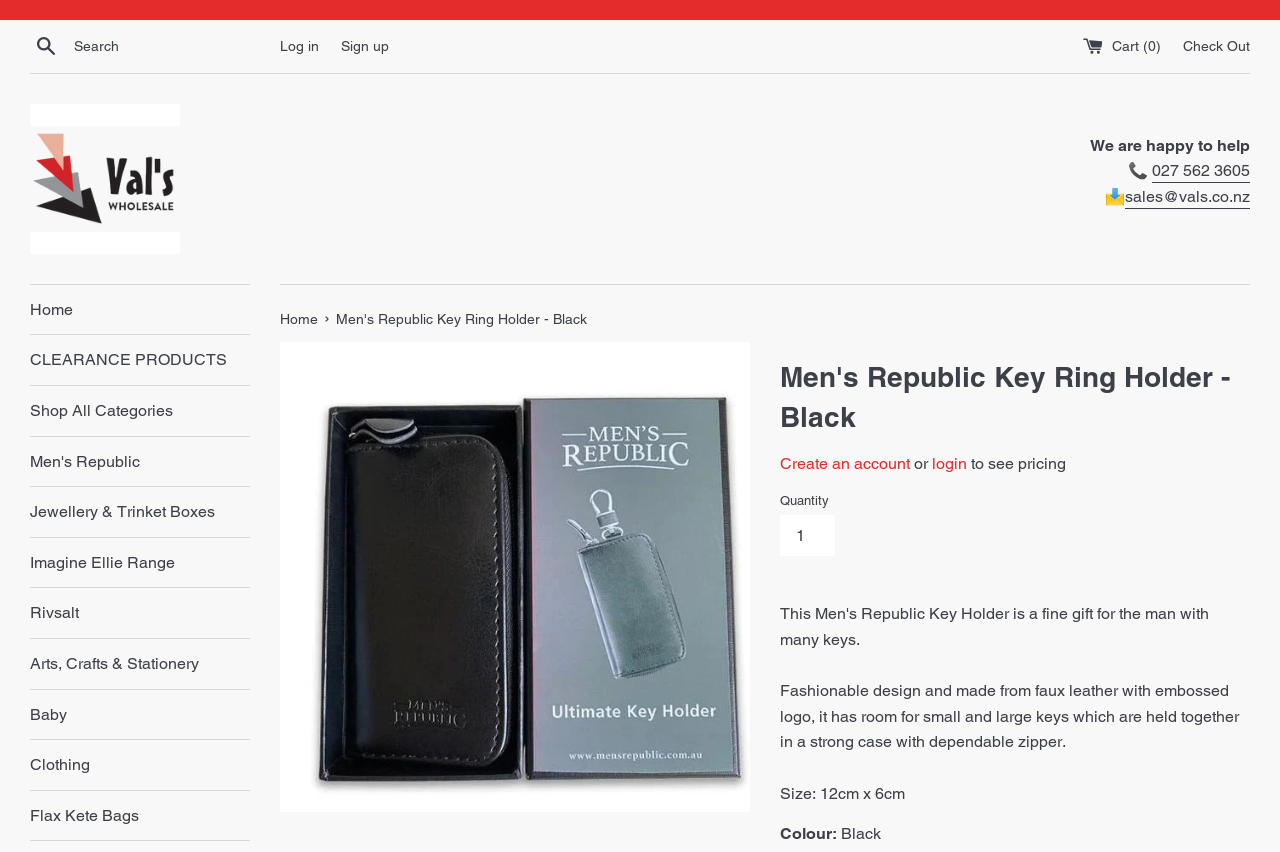Provide a short, one-word or phrase answer to the question below:
What is the purpose of the key ring holder?

to hold small and large keys